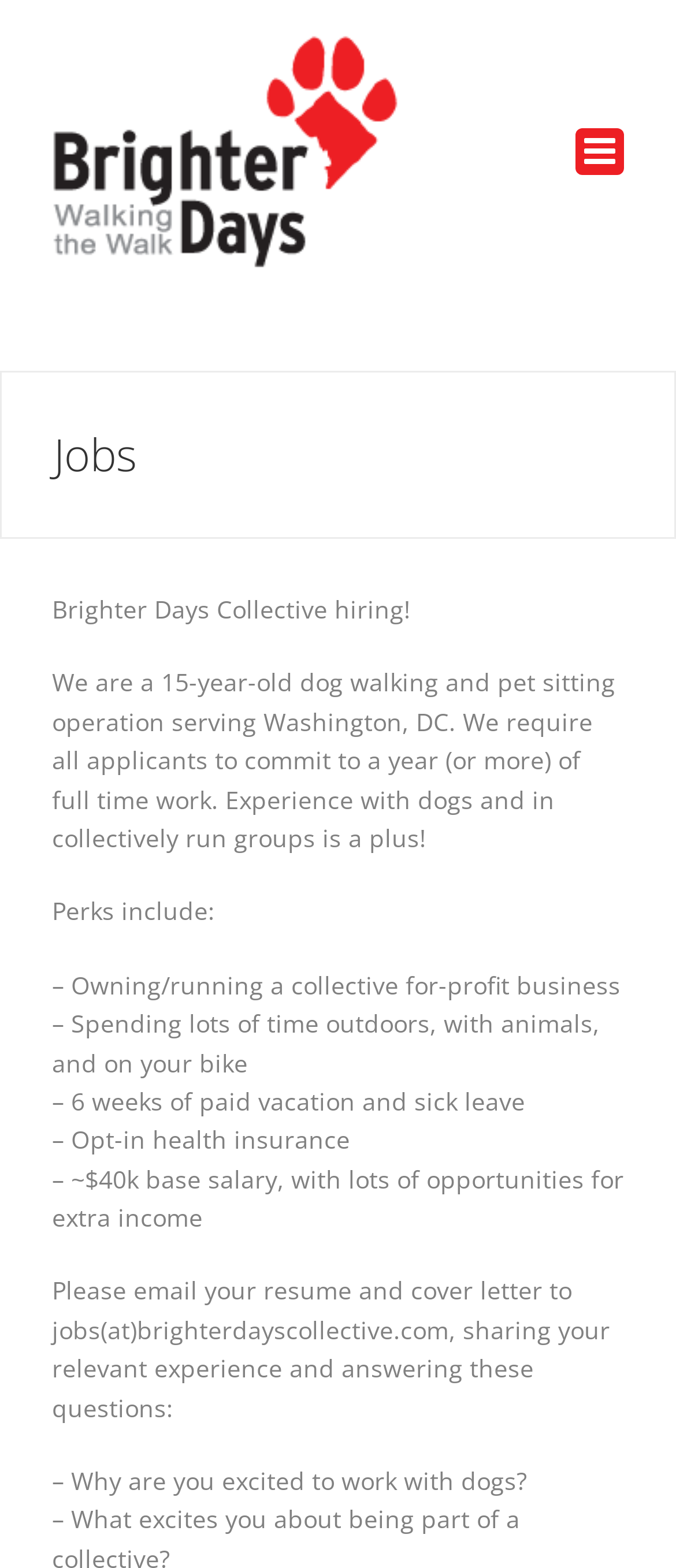What is the email address to send resumes and cover letters?
Deliver a detailed and extensive answer to the question.

The static text 'Please email your resume and cover letter to jobs(at)brighterdayscollective.com...' provides the email address to send resumes and cover letters.